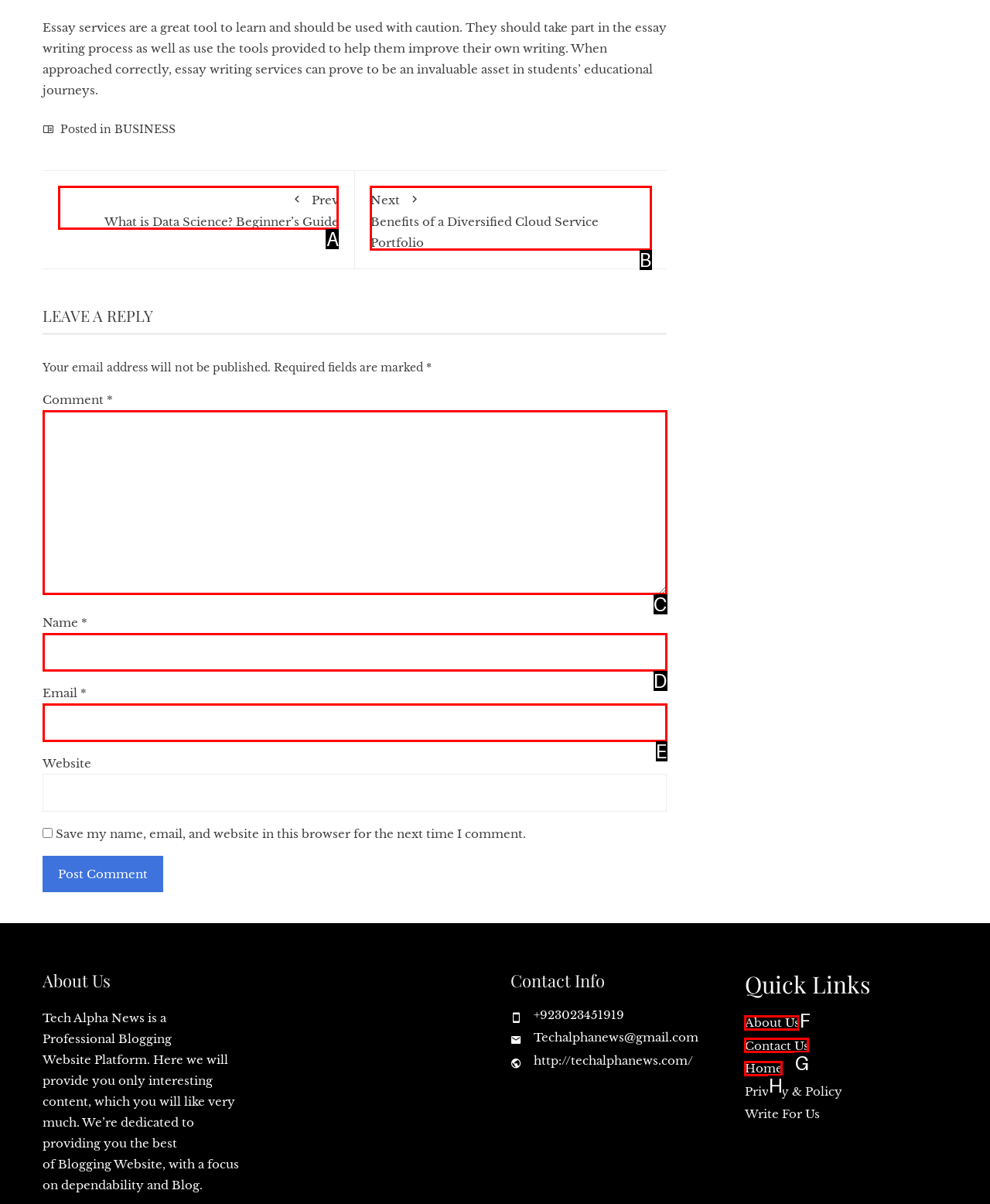Based on the element described as: About Us
Find and respond with the letter of the correct UI element.

F